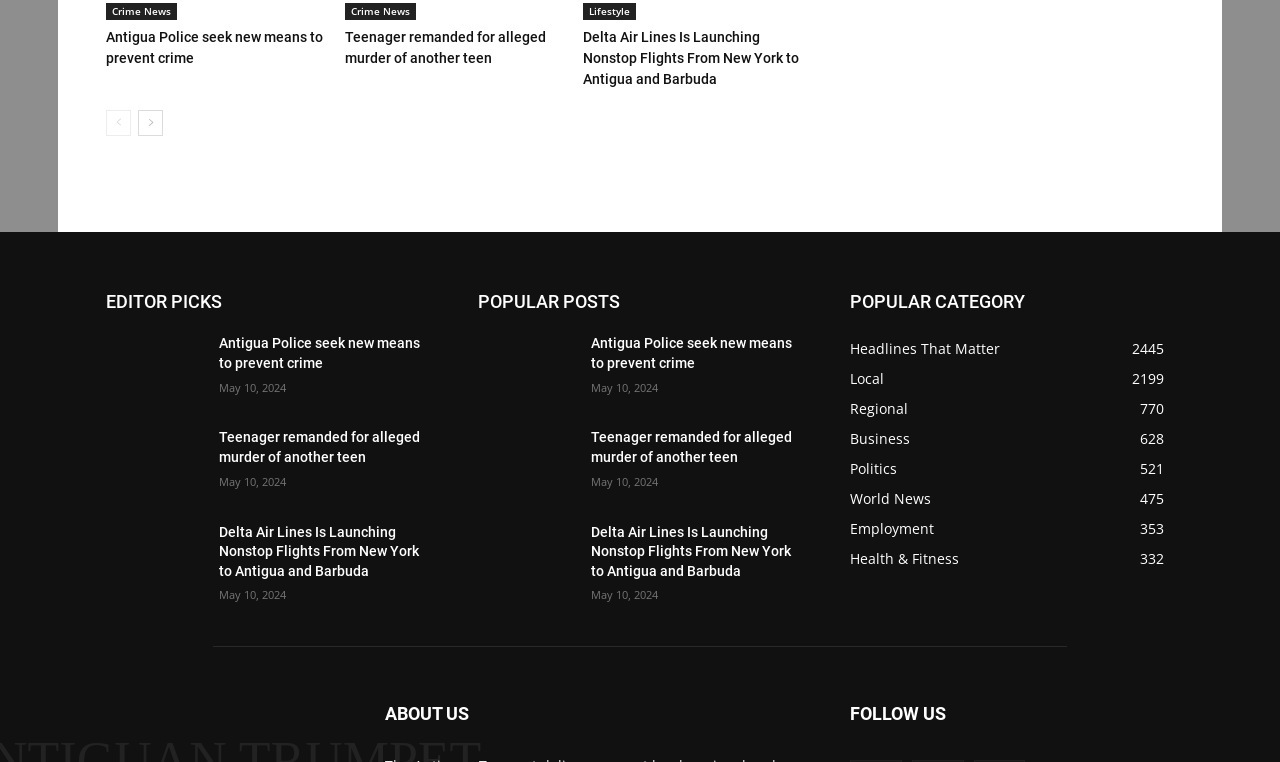Identify the bounding box coordinates of the area you need to click to perform the following instruction: "Click on 'Crime News'".

[0.083, 0.005, 0.138, 0.027]